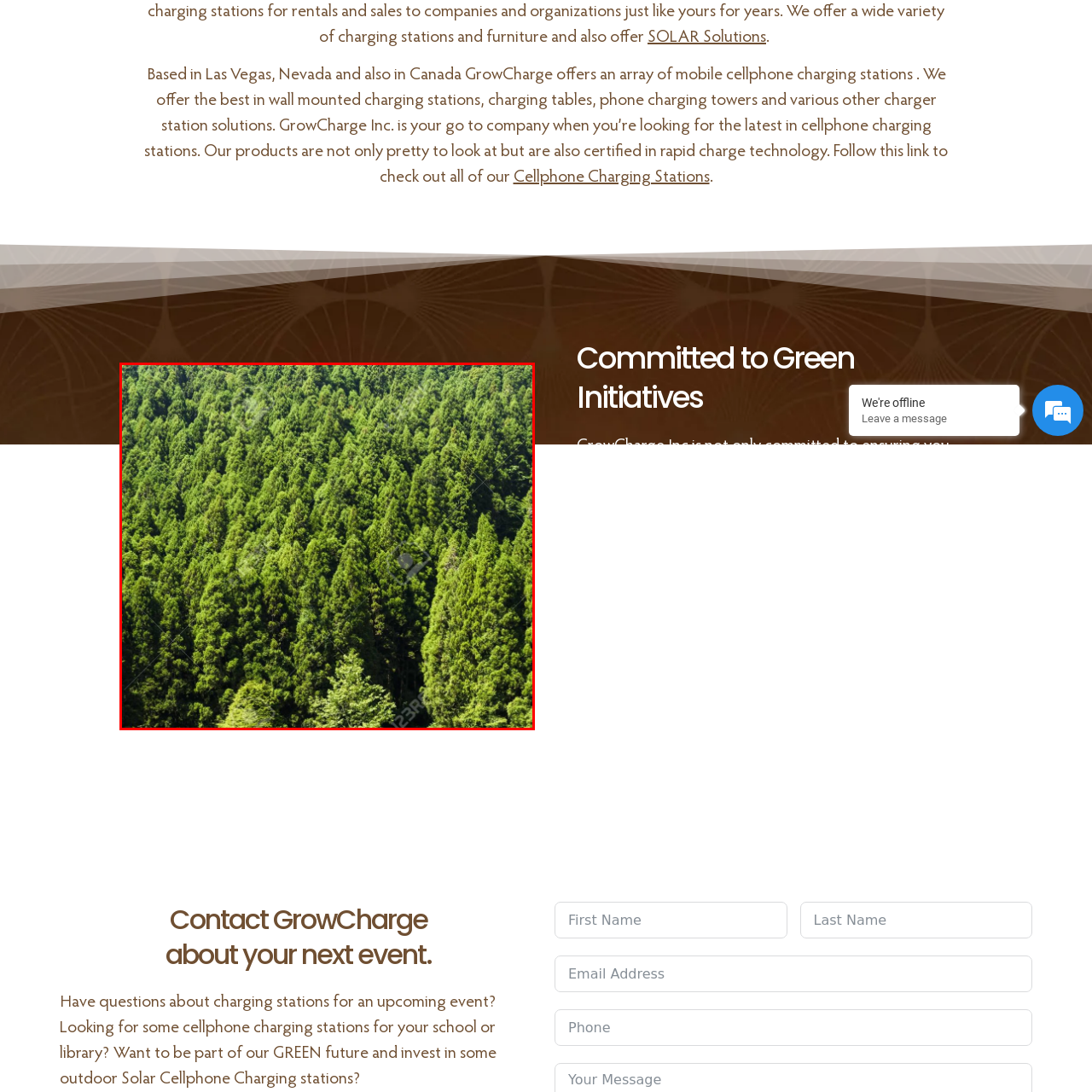Check the section outlined in red, Where does GrowCharge Inc. plant trees? Please reply with a single word or phrase.

North America